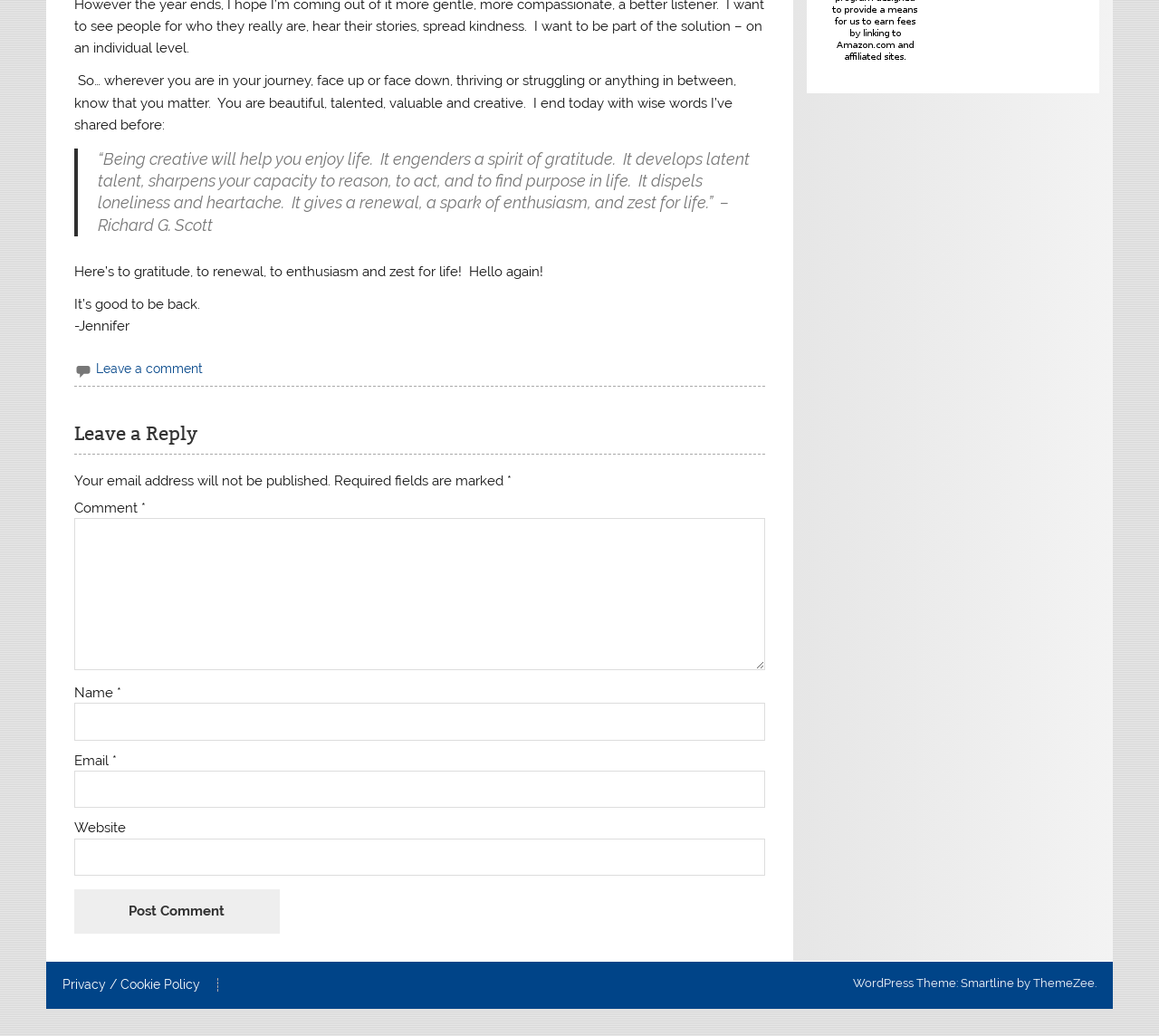Bounding box coordinates should be provided in the format (top-left x, top-left y, bottom-right x, bottom-right y) with all values between 0 and 1. Identify the bounding box for this UI element: parent_node: Email * aria-describedby="email-notes" name="email"

[0.064, 0.744, 0.66, 0.78]